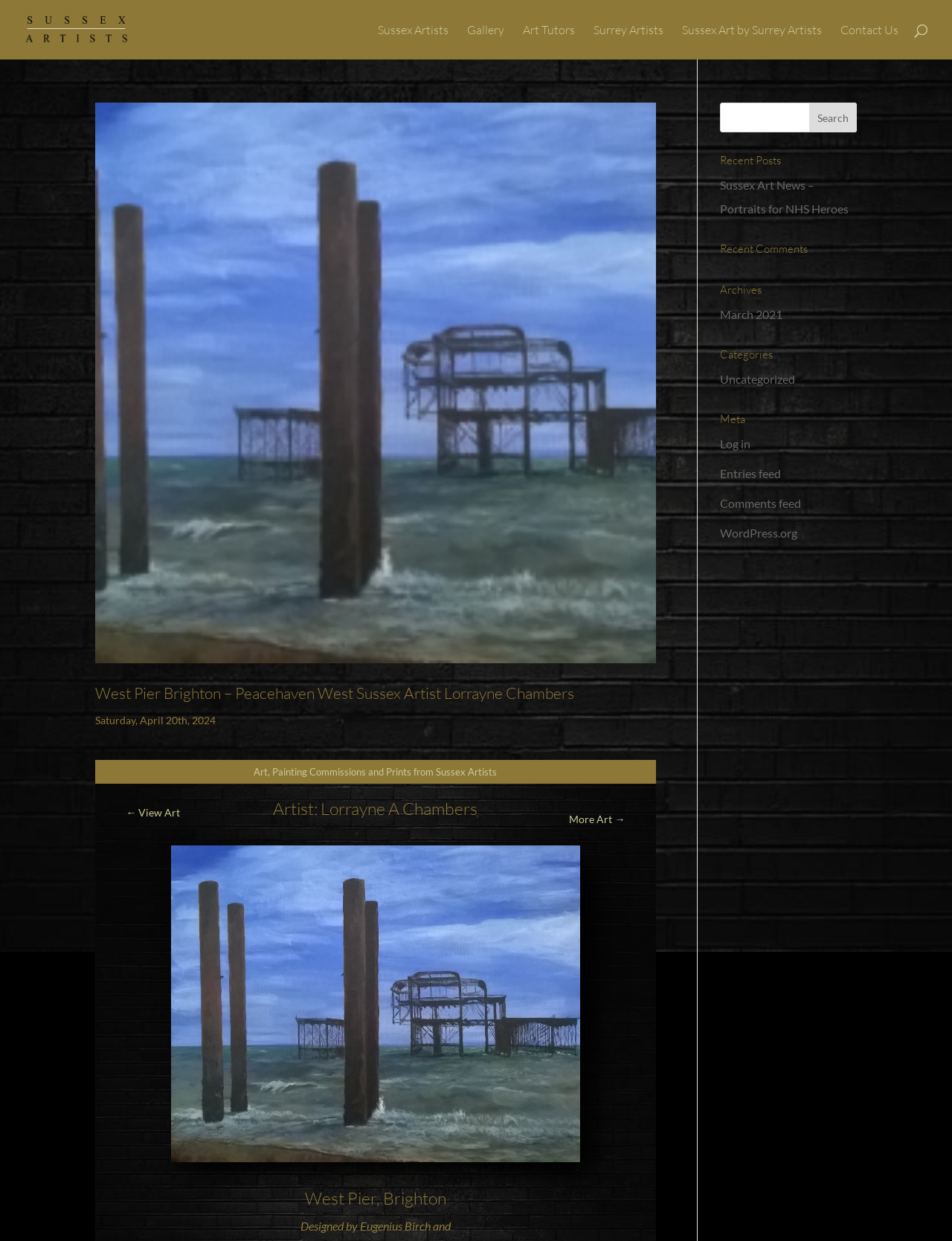Locate the bounding box coordinates of the area to click to fulfill this instruction: "Search for Sussex Artists". The bounding box should be presented as four float numbers between 0 and 1, in the order [left, top, right, bottom].

[0.756, 0.083, 0.9, 0.107]